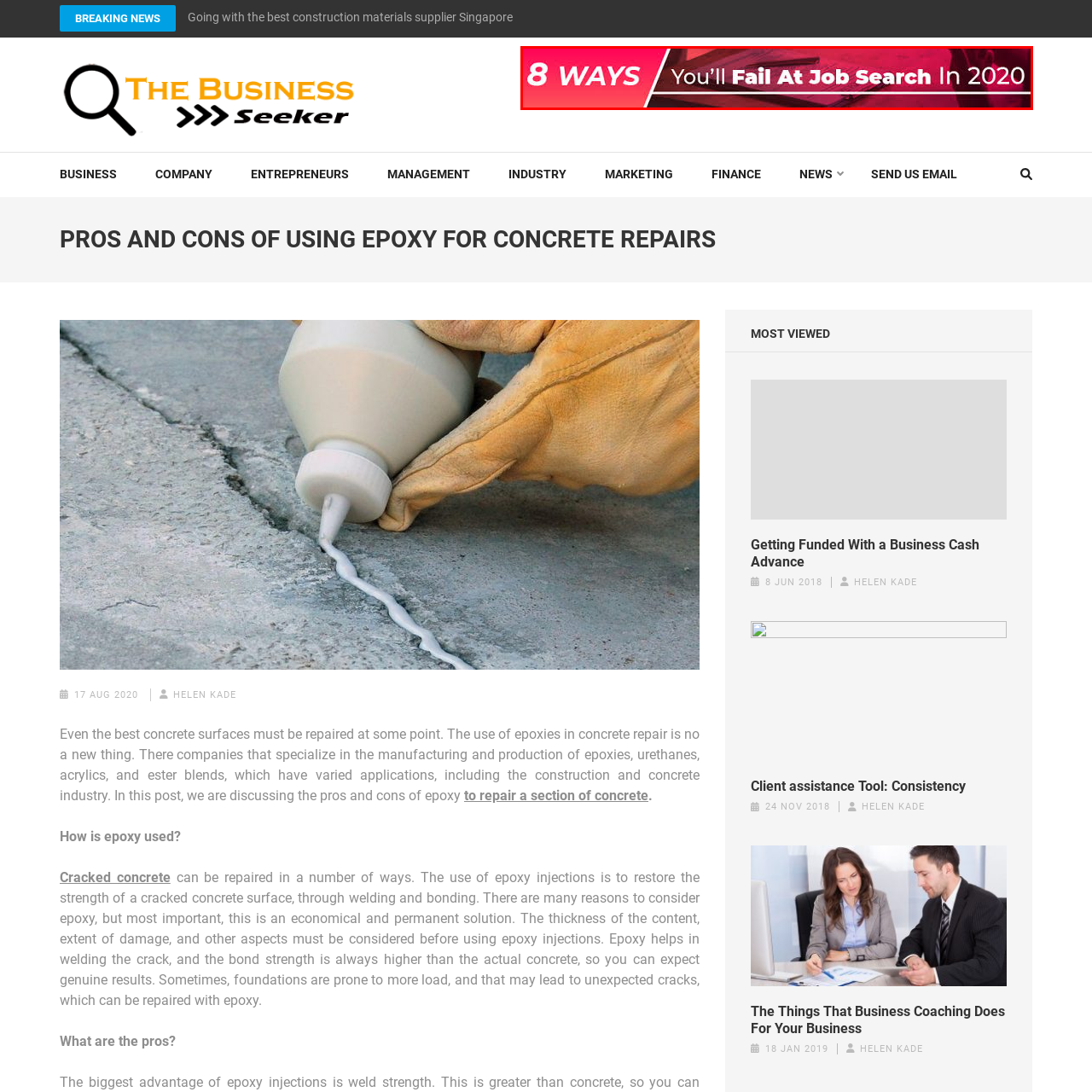Look at the image segment within the red box, What is the purpose of the article? Give a brief response in one word or phrase.

To help individuals navigate job search